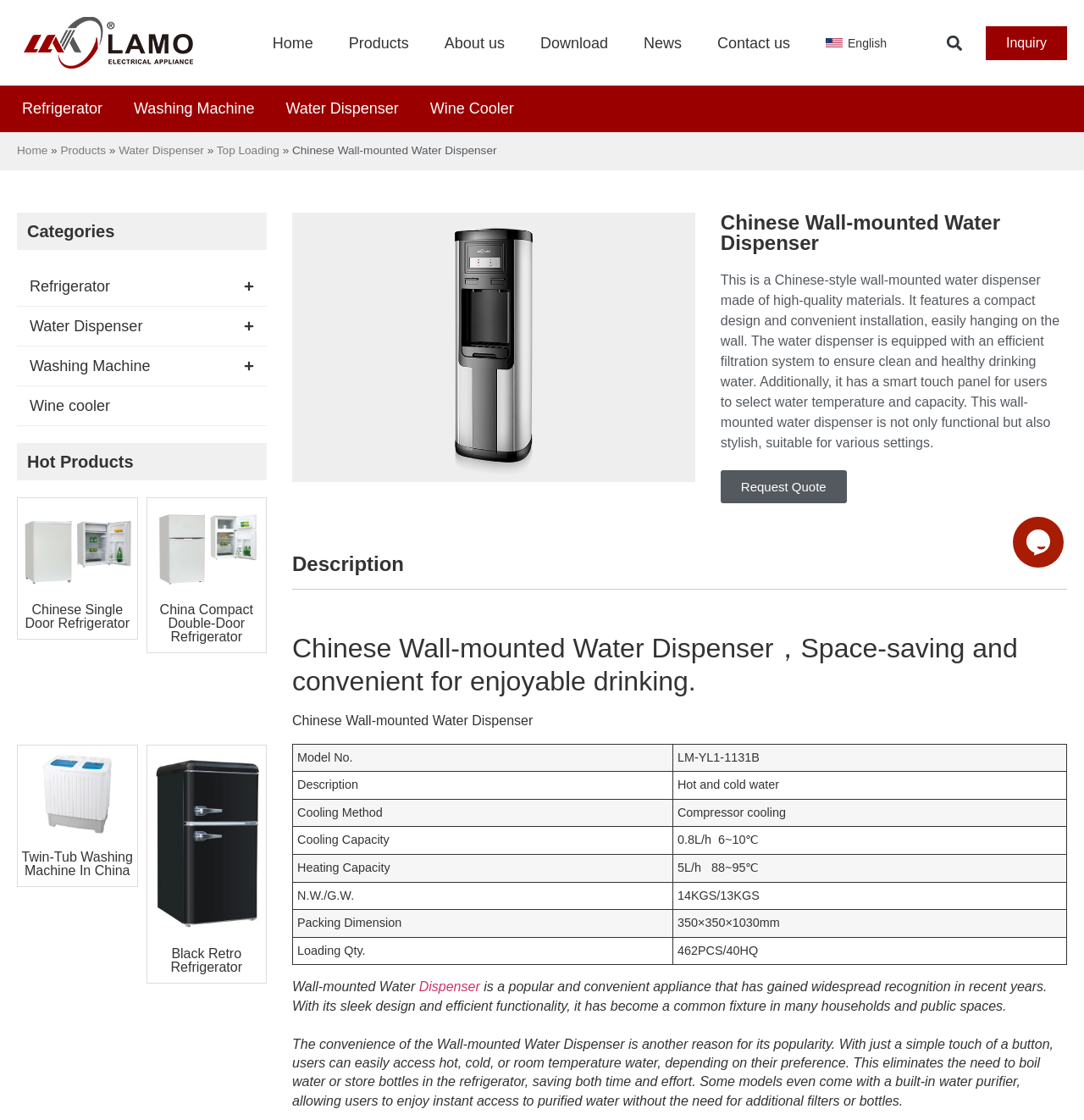Find the bounding box of the UI element described as follows: "☰".

None